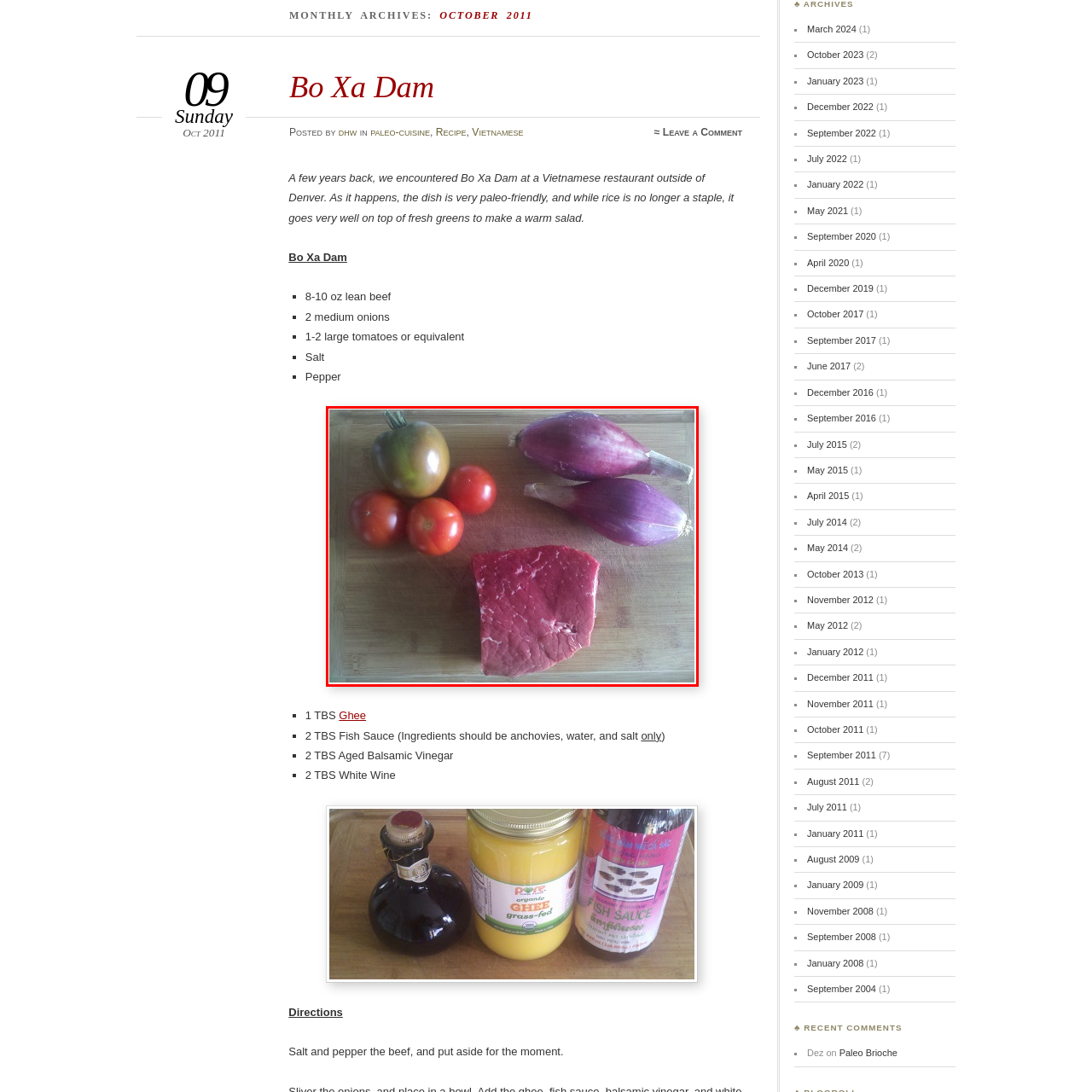What is the color of the onions in the image?  
Focus on the image bordered by the red line and provide a detailed answer that is thoroughly based on the image's contents.

The caption specifically describes the two medium-sized onions as being purple, which contributes to the aromatic profile of the Bo Xa Dam dish.